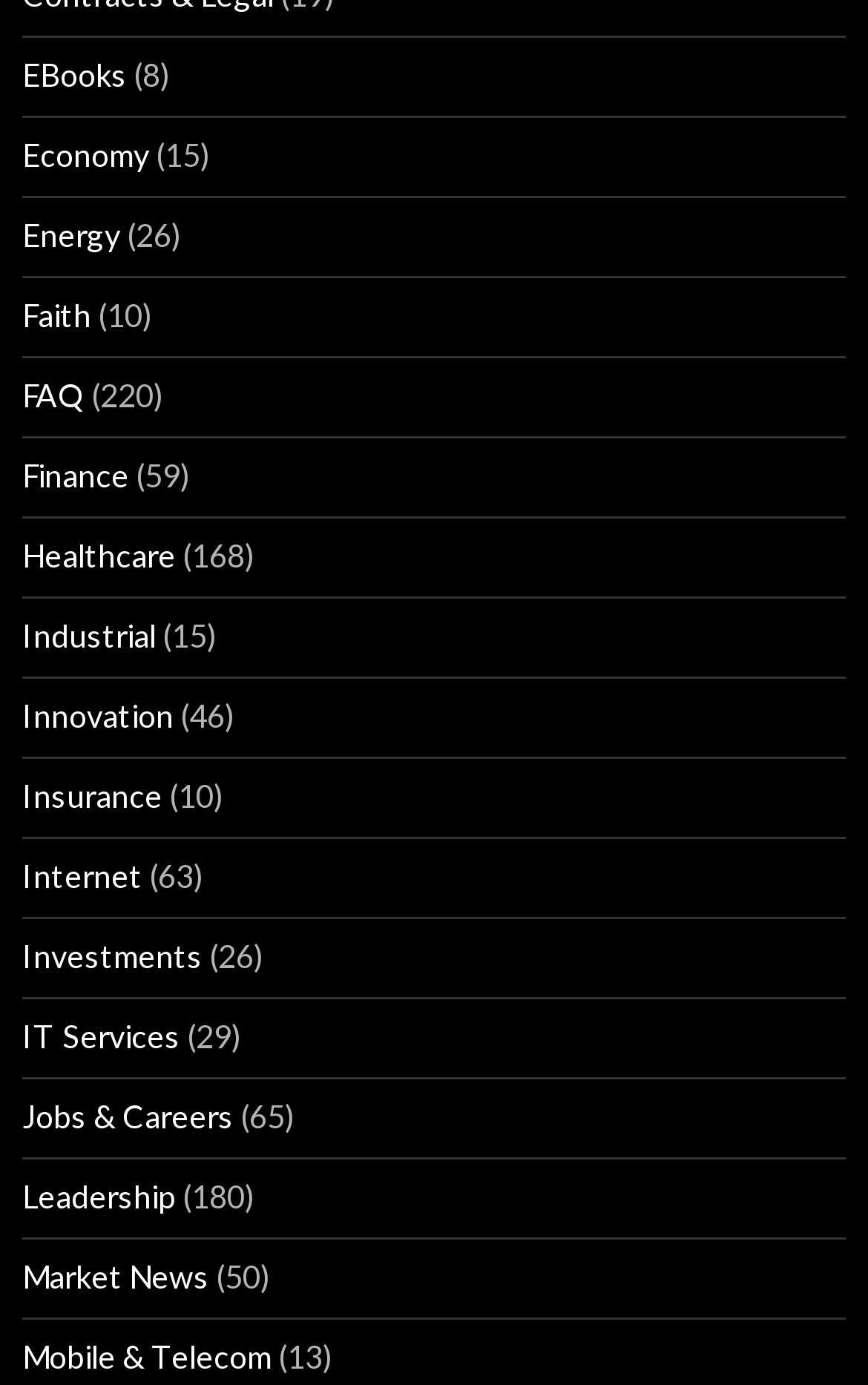What is the last category listed?
By examining the image, provide a one-word or phrase answer.

Mobile & Telecom